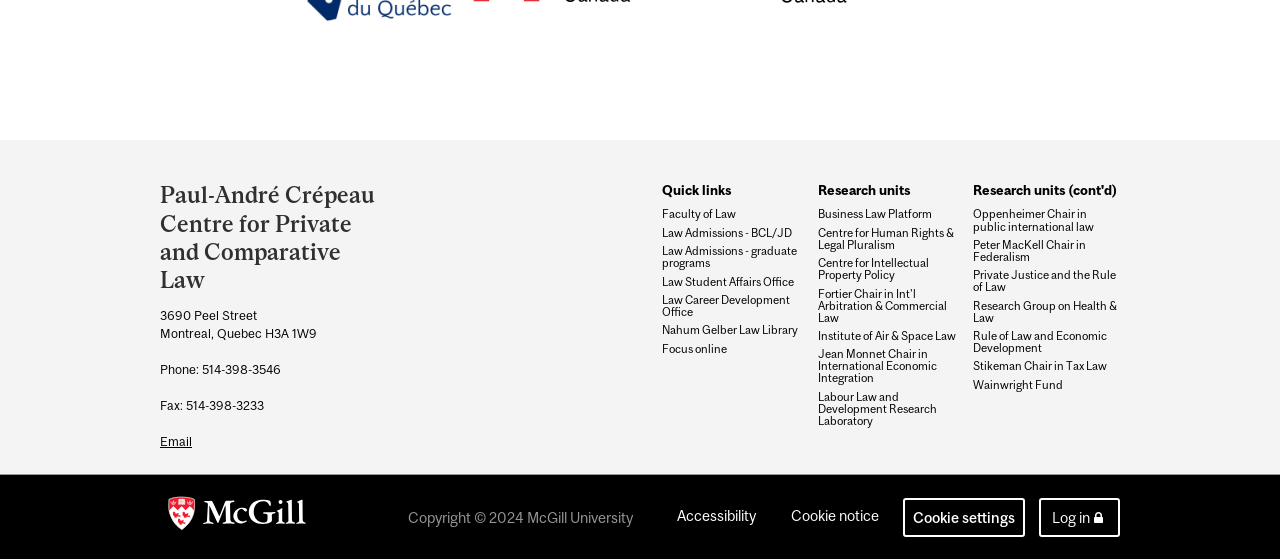What is the name of the law library at McGill University?
Refer to the screenshot and answer in one word or phrase.

Nahum Gelber Law Library